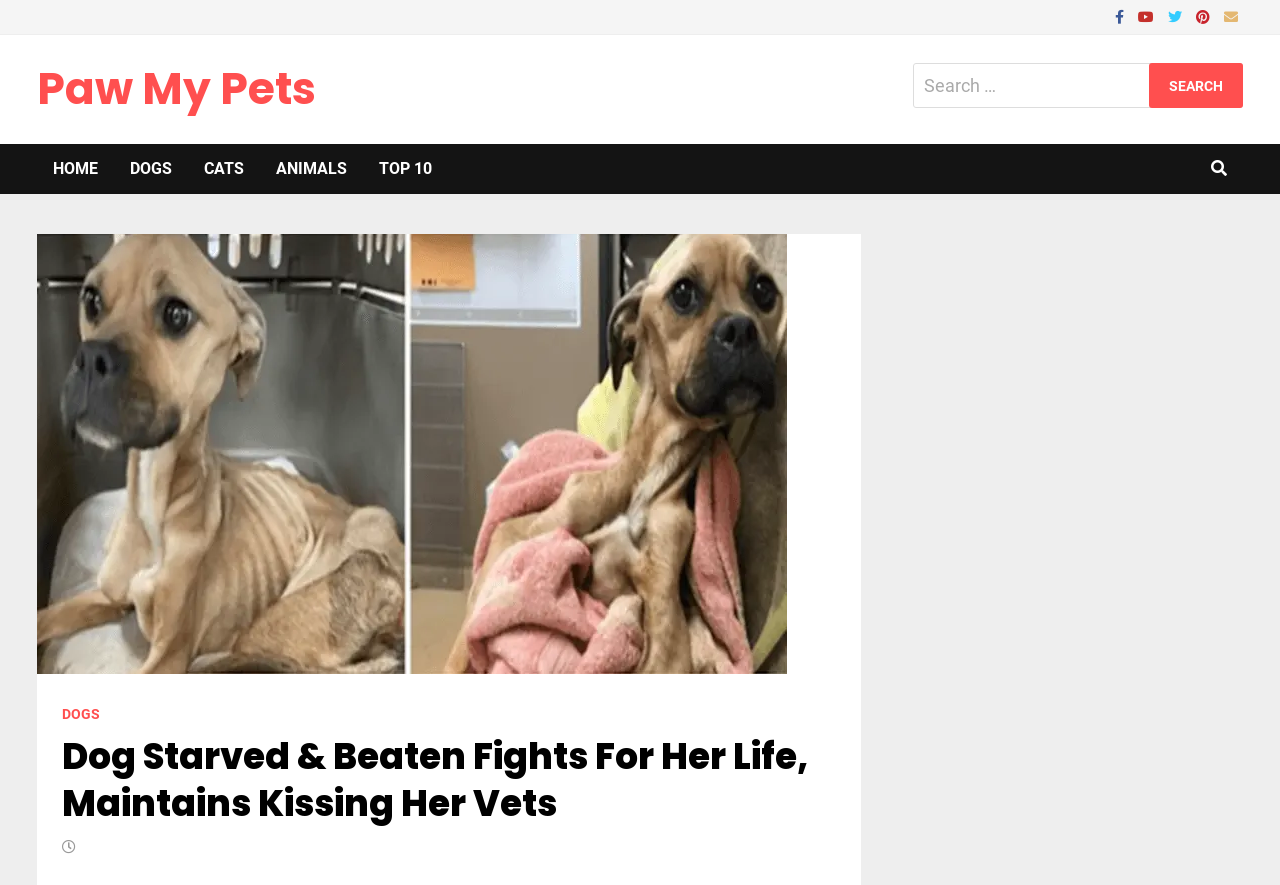Please locate the bounding box coordinates for the element that should be clicked to achieve the following instruction: "Search for something". Ensure the coordinates are given as four float numbers between 0 and 1, i.e., [left, top, right, bottom].

[0.714, 0.071, 0.971, 0.122]